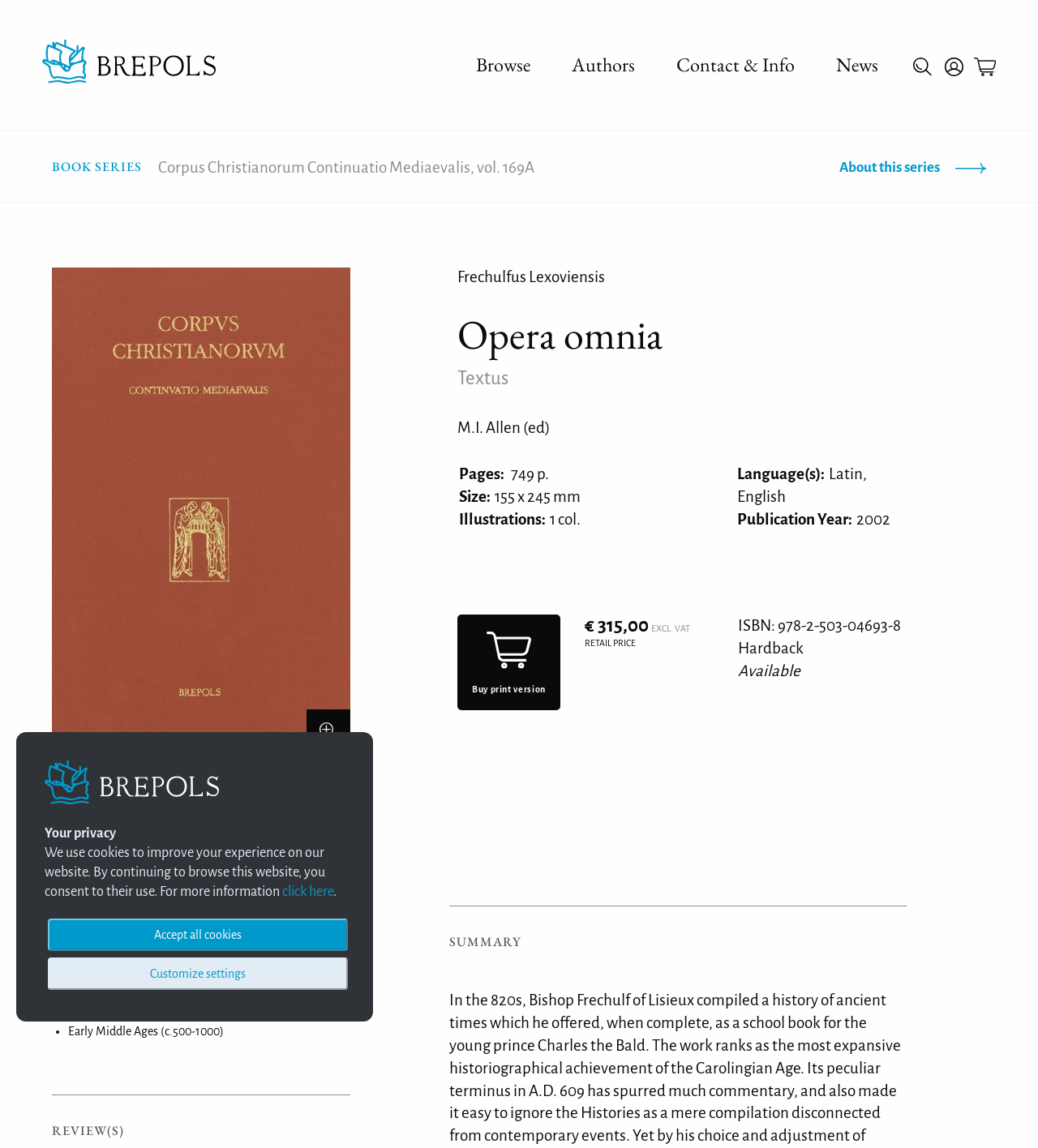What is the price of the book?
Please use the image to deliver a detailed and complete answer.

The price of the book can be found in the book details section, where it says '€ 315,00'.